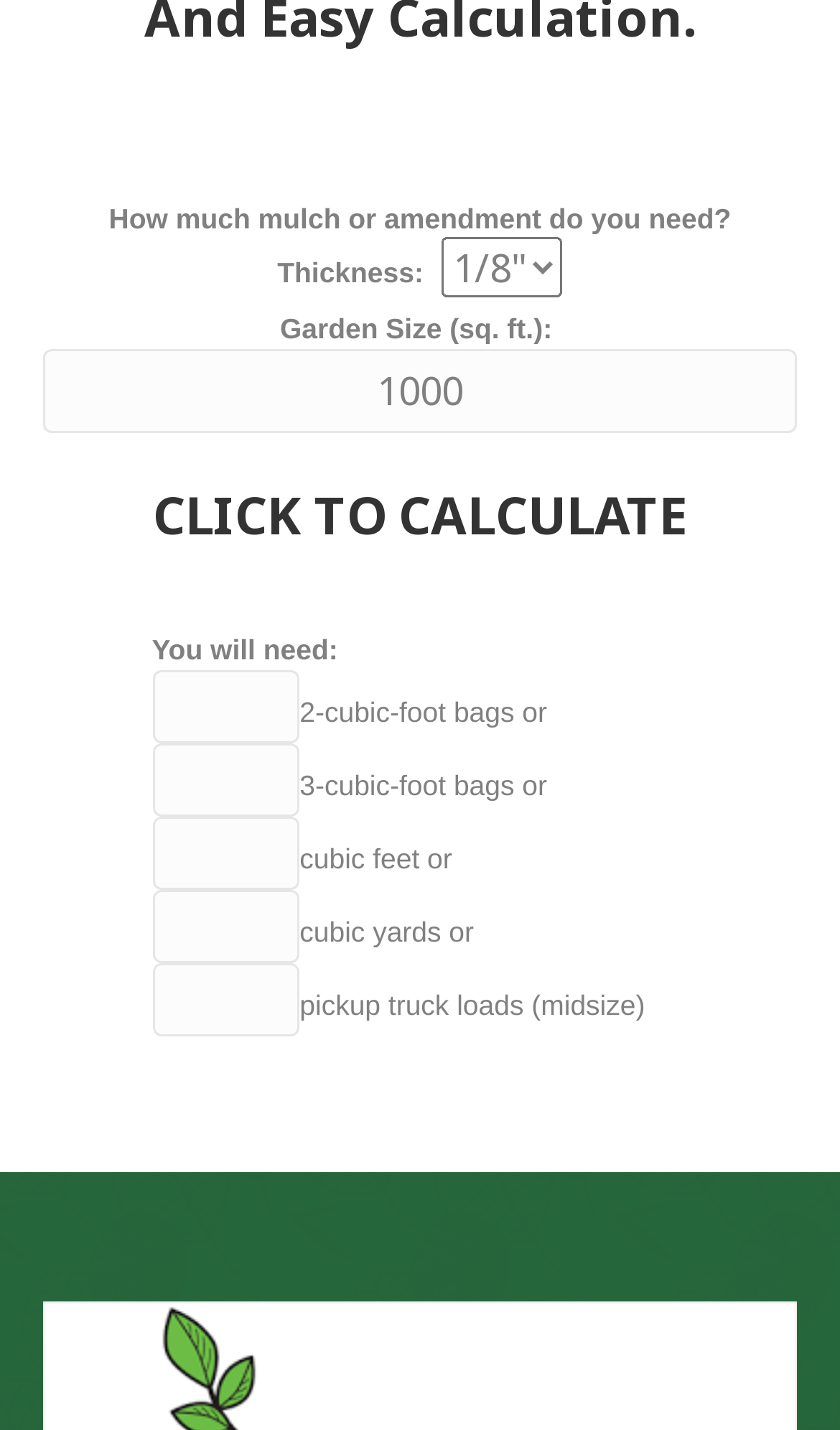Using the information in the image, give a detailed answer to the following question: What units are used to measure garden size?

The webpage has a input field labeled 'Garden Size (sq. ft.):' which suggests that the garden size is measured in square feet.